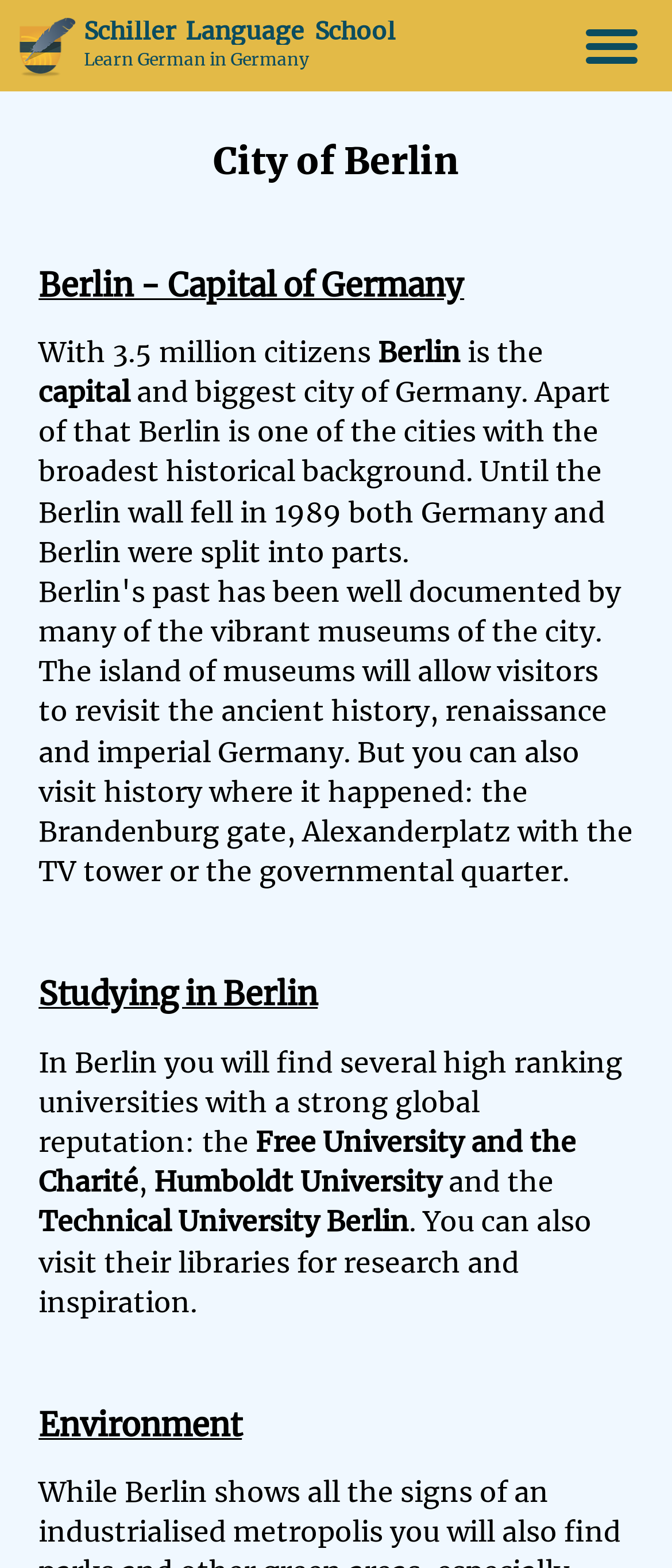How many languages can the webpage be translated to?
Based on the image, give a concise answer in the form of a single word or short phrase.

3